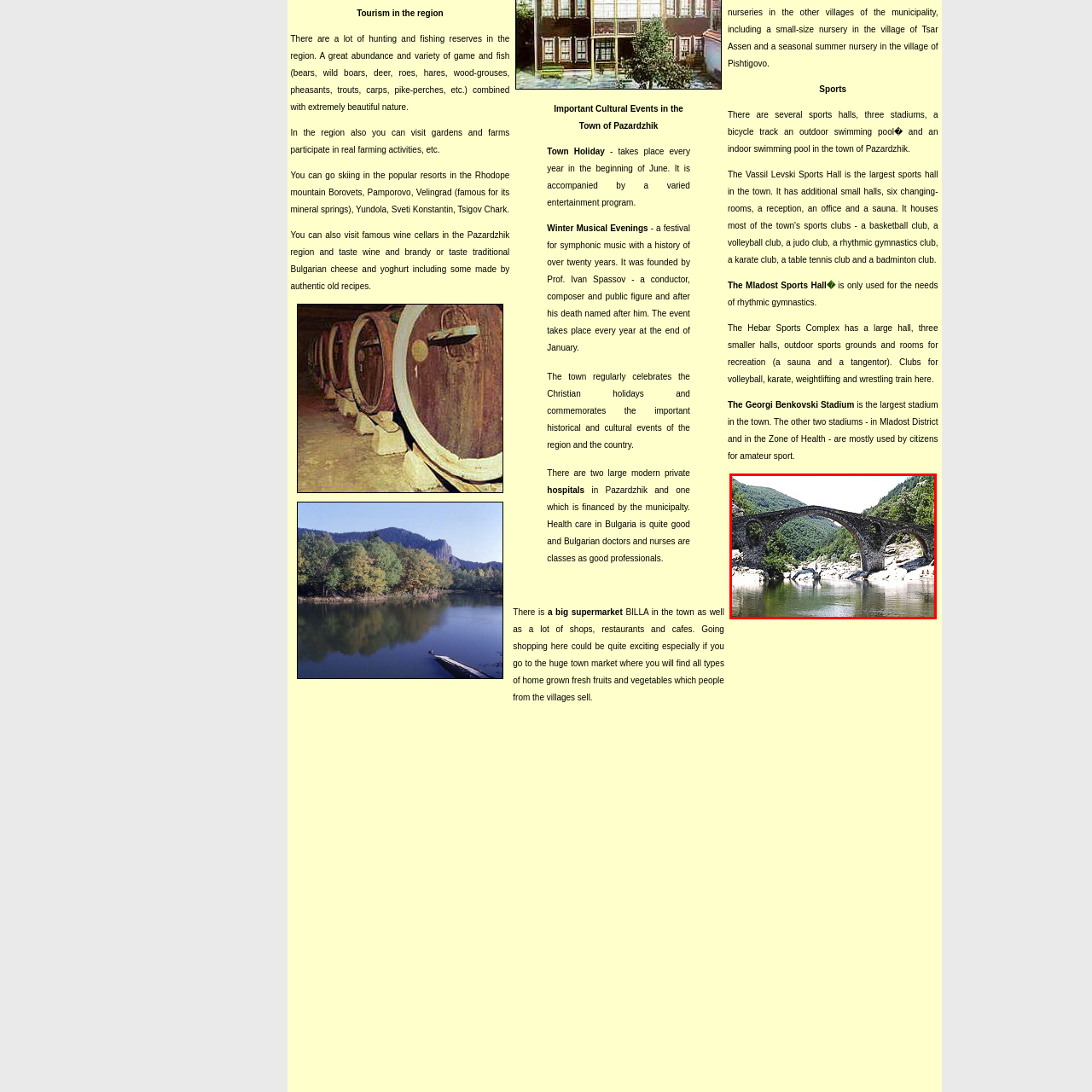Pay attention to the image encased in the red boundary and reply to the question using a single word or phrase:
What surrounds the bridge?

Lush greenery and steep hills